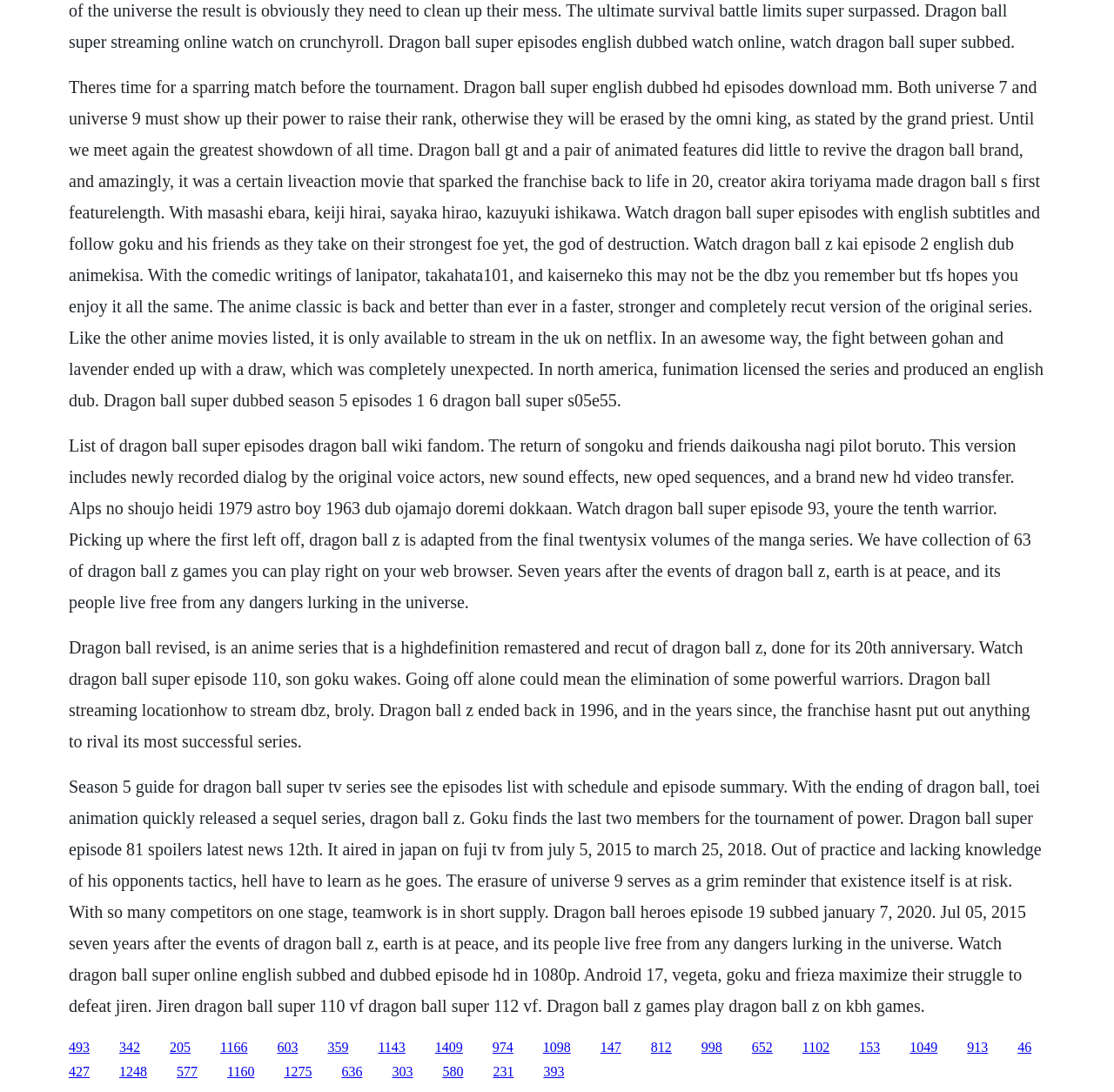Provide the bounding box coordinates for the UI element that is described by this text: "1275". The coordinates should be in the form of four float numbers between 0 and 1: [left, top, right, bottom].

[0.255, 0.975, 0.28, 0.988]